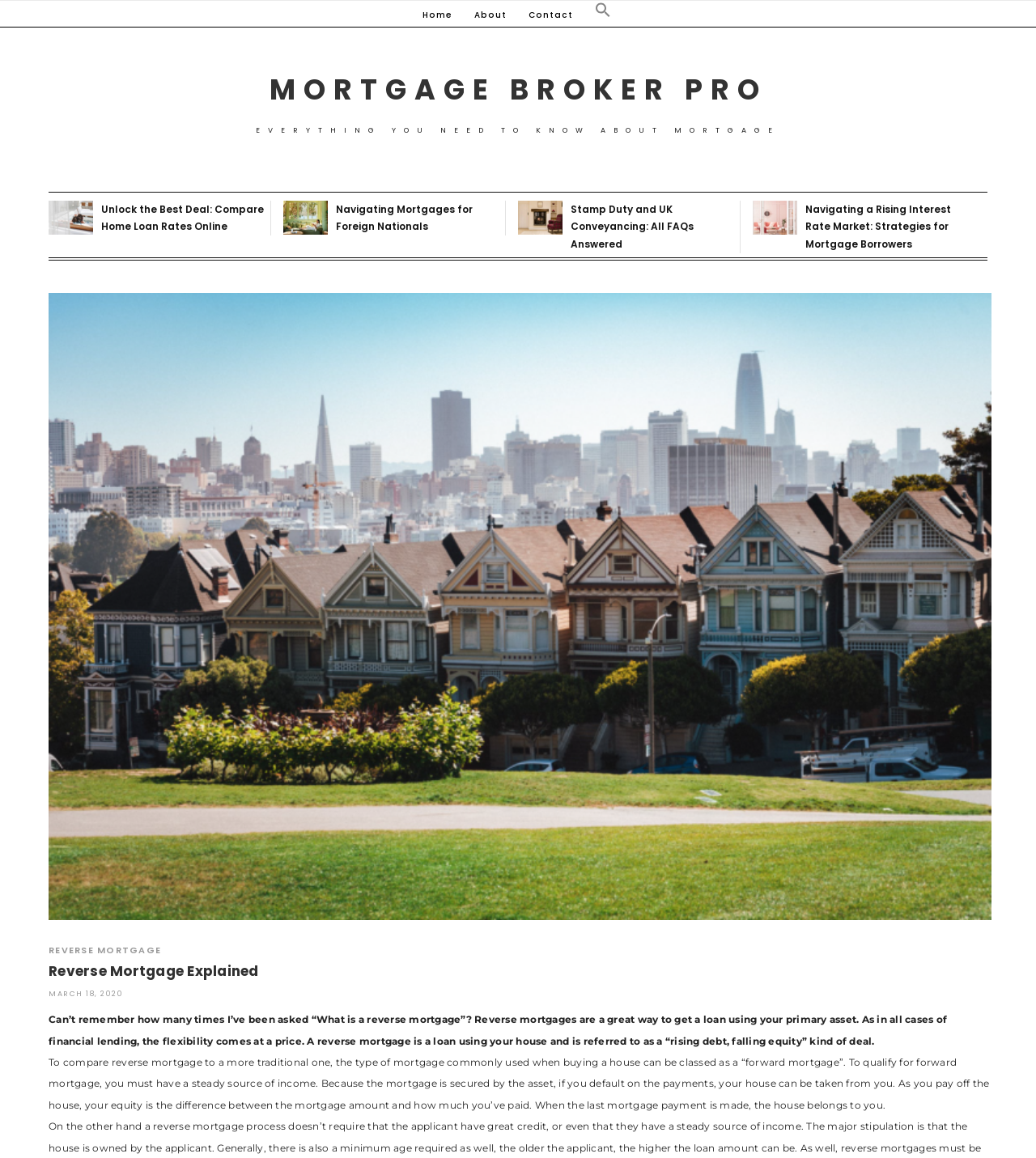Specify the bounding box coordinates of the element's area that should be clicked to execute the given instruction: "Go to the Company page". The coordinates should be four float numbers between 0 and 1, i.e., [left, top, right, bottom].

None